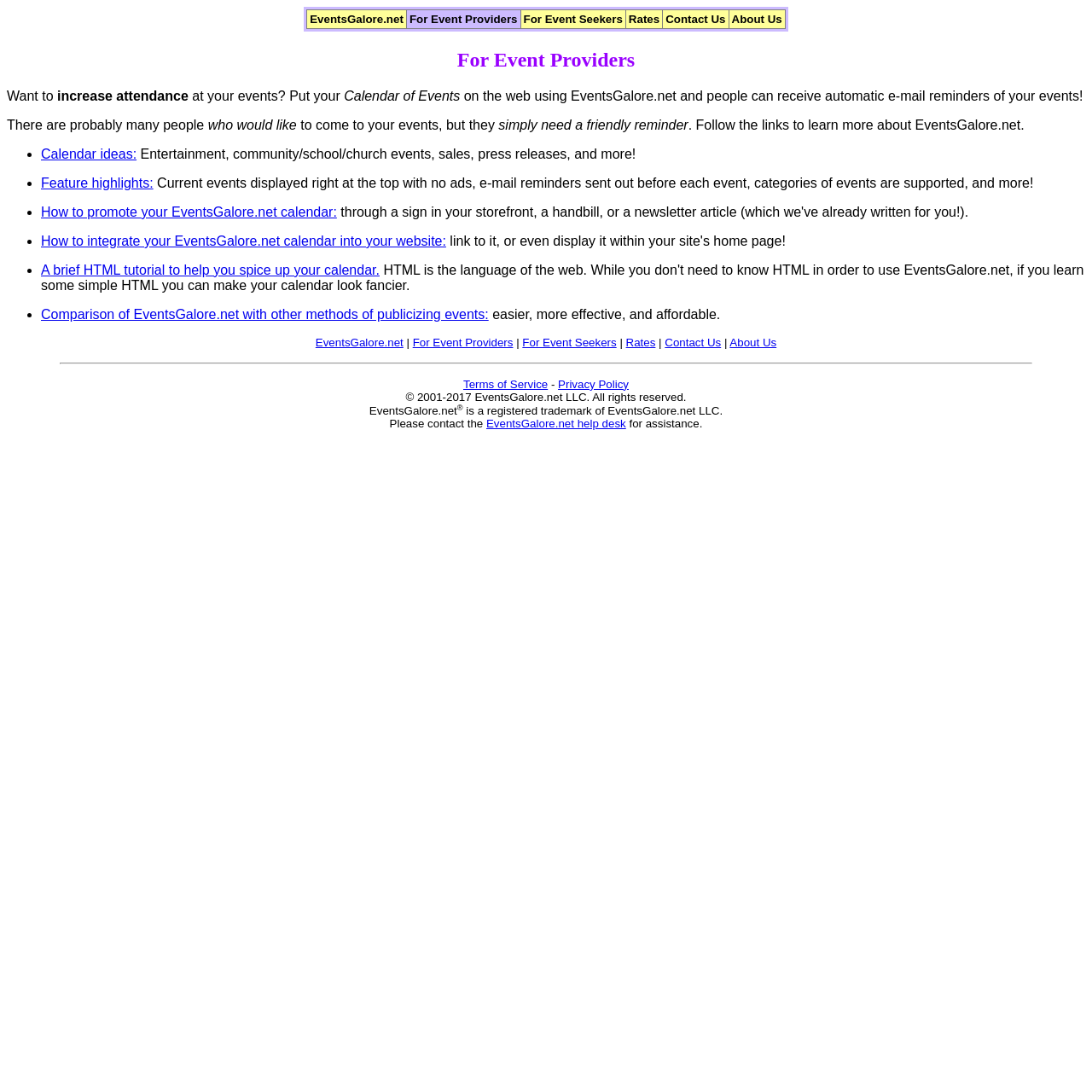Please find the bounding box coordinates of the section that needs to be clicked to achieve this instruction: "Learn more about 'Calendar ideas:'".

[0.038, 0.134, 0.125, 0.148]